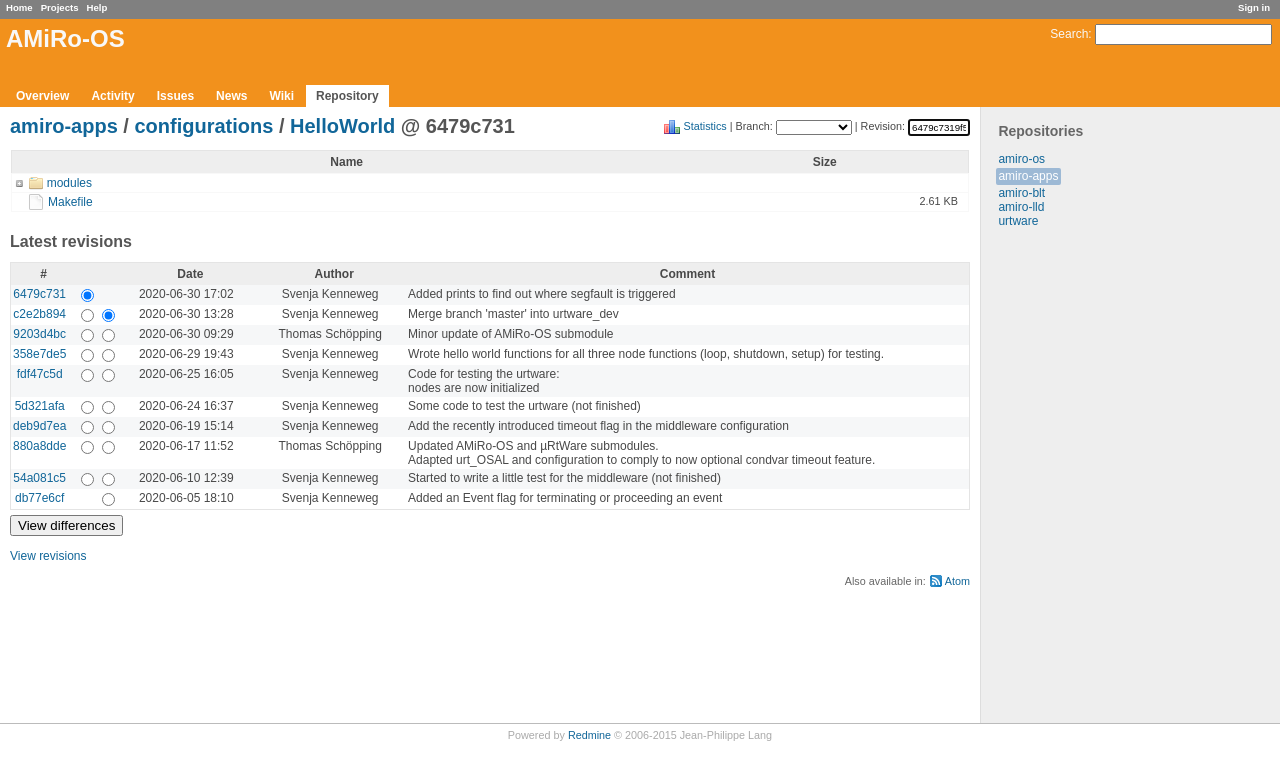Please identify the bounding box coordinates of the clickable area that will allow you to execute the instruction: "Sign in".

[0.967, 0.003, 0.992, 0.017]